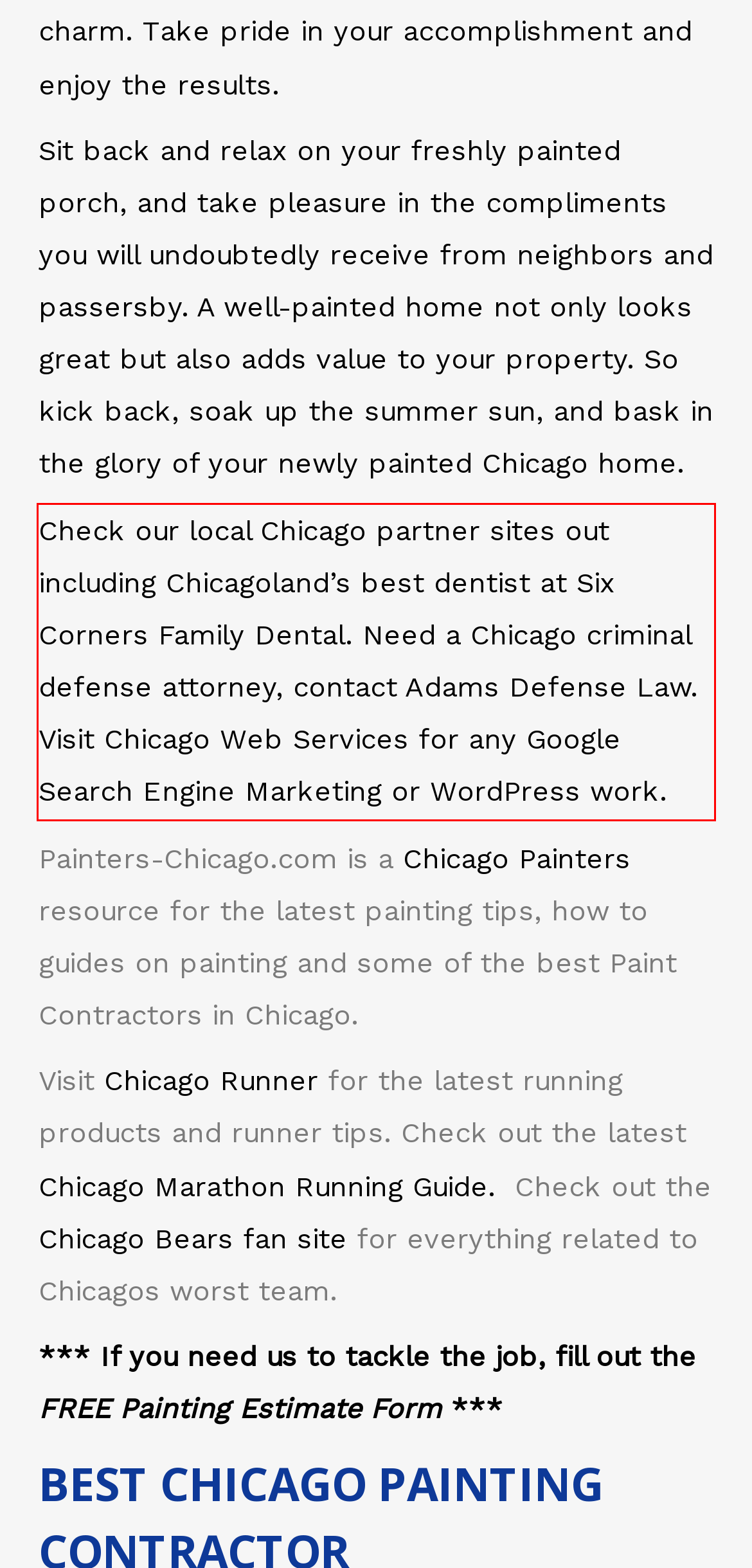You are presented with a screenshot containing a red rectangle. Extract the text found inside this red bounding box.

Check our local Chicago partner sites out including Chicagoland’s best dentist at Six Corners Family Dental. Need a Chicago criminal defense attorney, contact Adams Defense Law. Visit Chicago Web Services for any Google Search Engine Marketing or WordPress work.